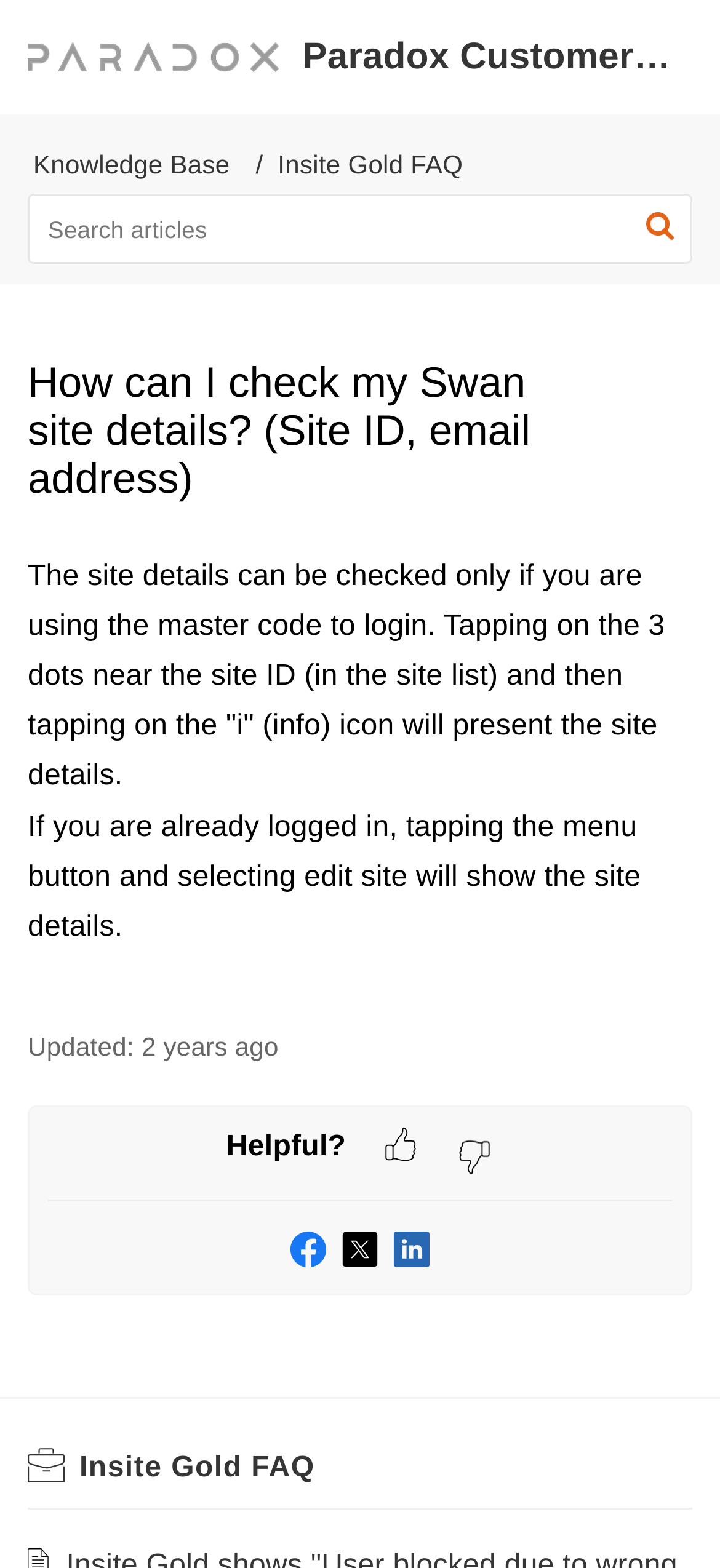Find the bounding box coordinates of the element to click in order to complete the given instruction: "Click on the 'Menu' button."

[0.885, 0.025, 0.962, 0.048]